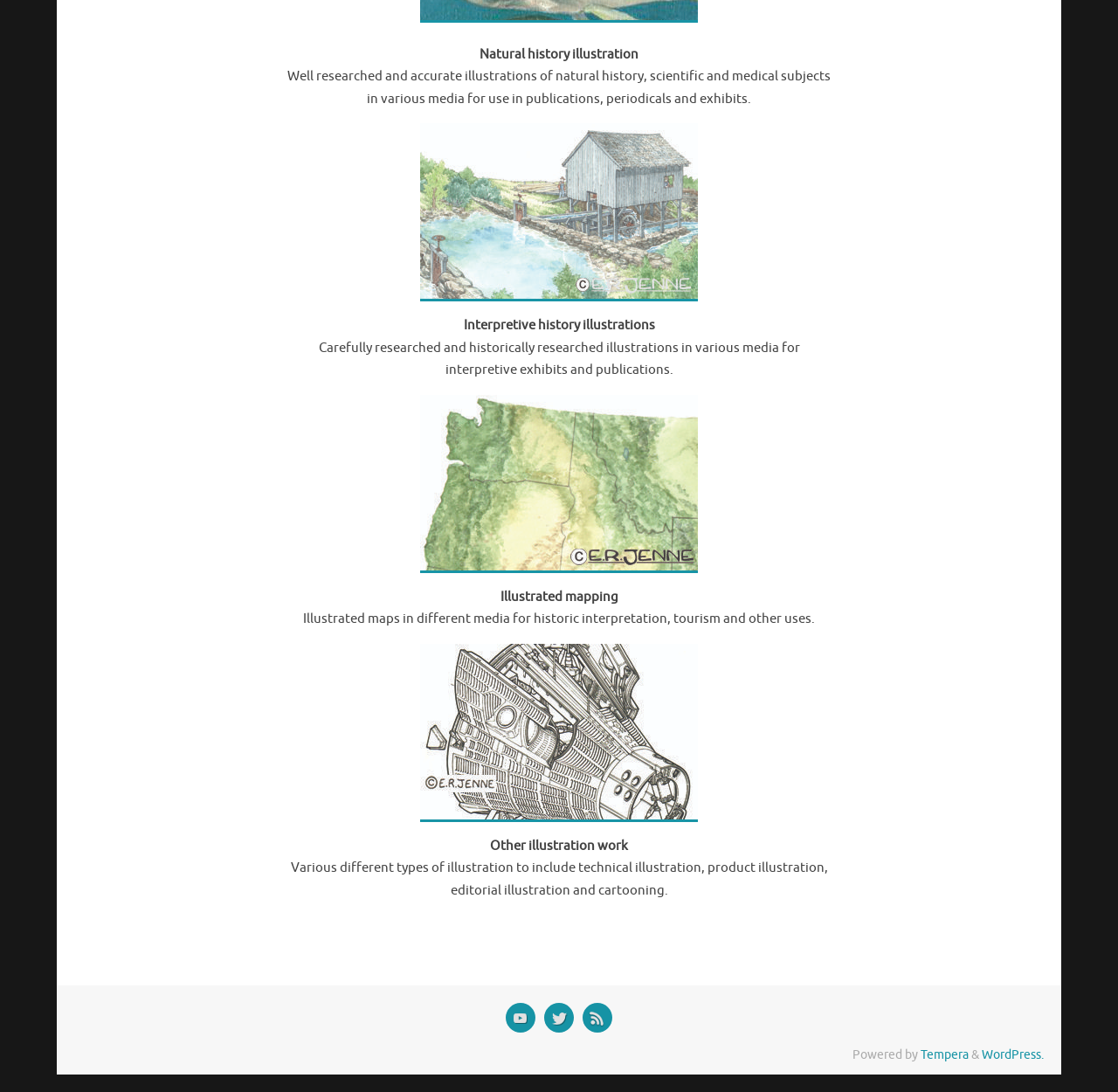Find the bounding box coordinates for the area that should be clicked to accomplish the instruction: "Click on the Entertainment link".

None